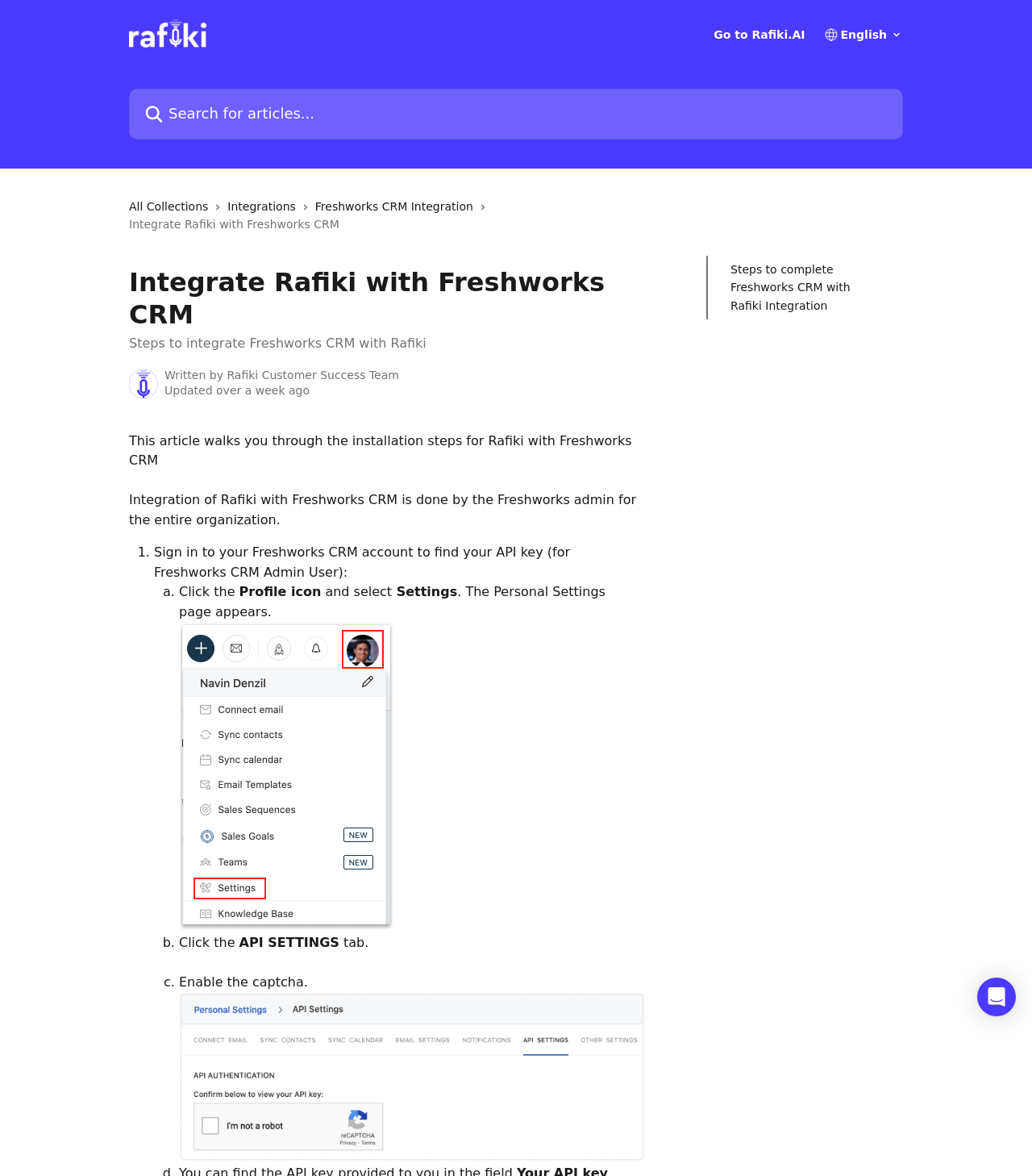Identify the bounding box coordinates of the specific part of the webpage to click to complete this instruction: "Go to Rafiki.AI".

[0.692, 0.025, 0.78, 0.034]